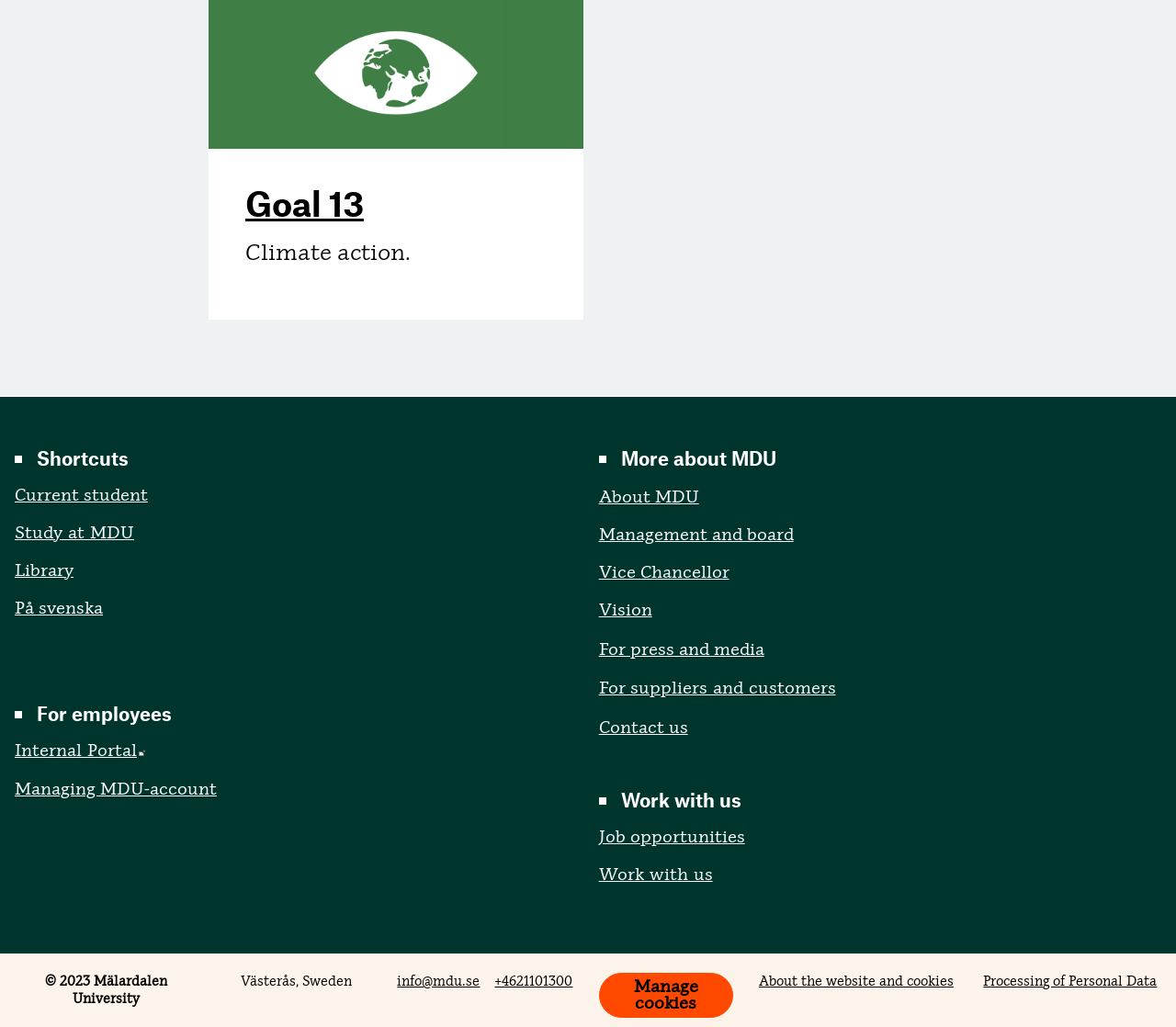Please find the bounding box coordinates of the element that must be clicked to perform the given instruction: "Learn more about MDU". The coordinates should be four float numbers from 0 to 1, i.e., [left, top, right, bottom].

[0.509, 0.473, 0.594, 0.493]